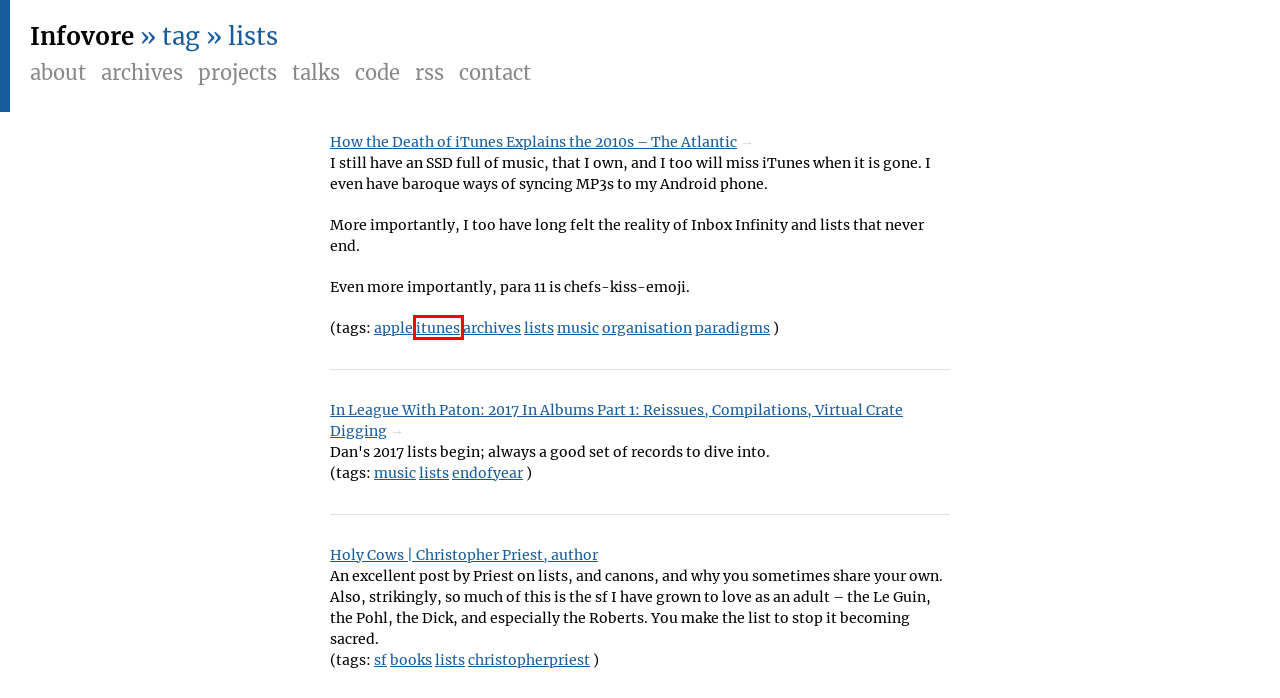Using the screenshot of a webpage with a red bounding box, pick the webpage description that most accurately represents the new webpage after the element inside the red box is clicked. Here are the candidates:
A. Infovore » About
B. Pinboard: bookmarks for infovore tagged 'itunes'
C. Pinboard: bookmarks for infovore tagged 'christopherpriest'
D. Infovore » Projects
E. Pinboard: bookmarks for infovore tagged 'books'
F. Pinboard: bookmarks for infovore tagged 'archives'
G. Pinboard: bookmarks for infovore tagged 'apple'
H. Pinboard: bookmarks for infovore tagged 'lists'

B